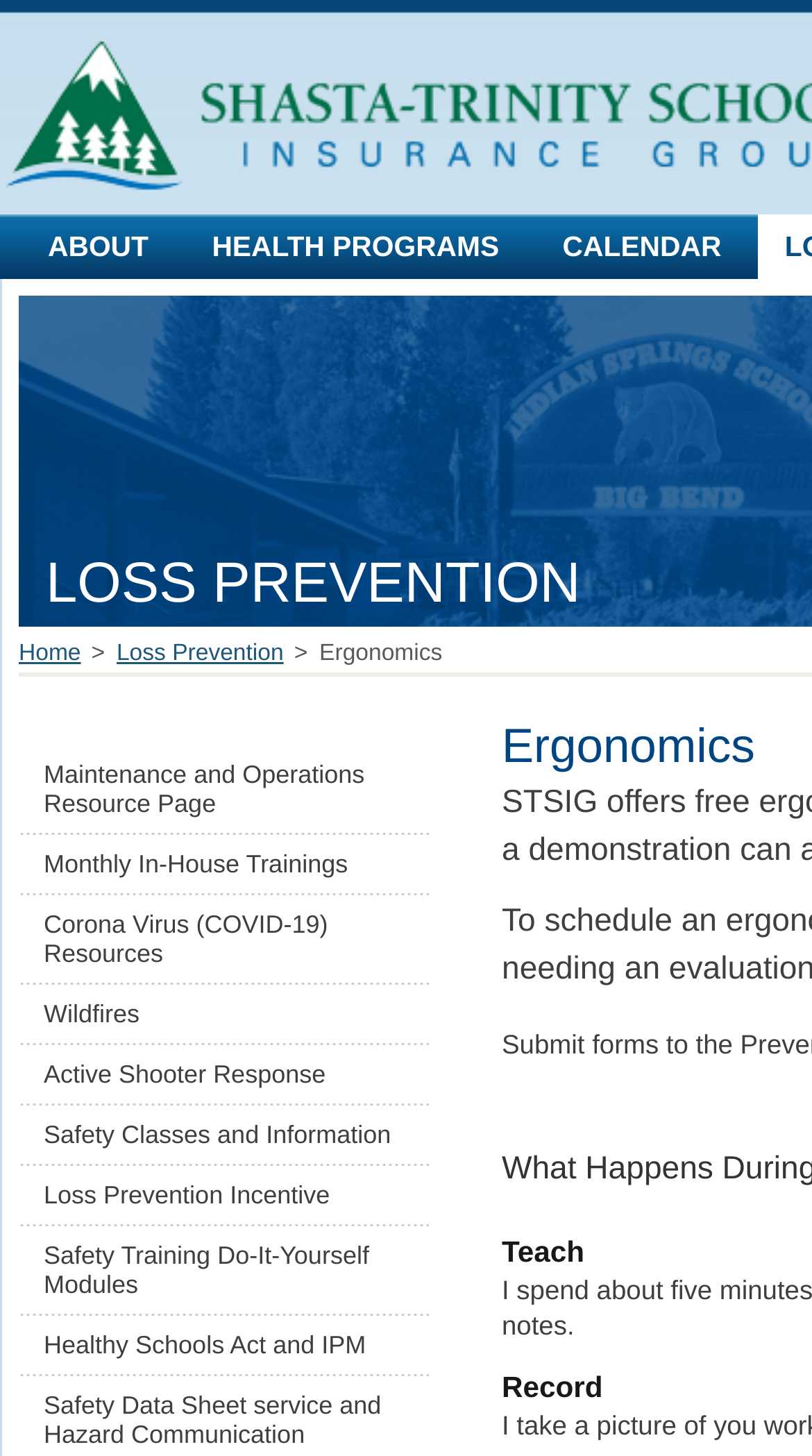Provide a one-word or short-phrase answer to the question:
How many links are under the 'Ergonomics' category?

10